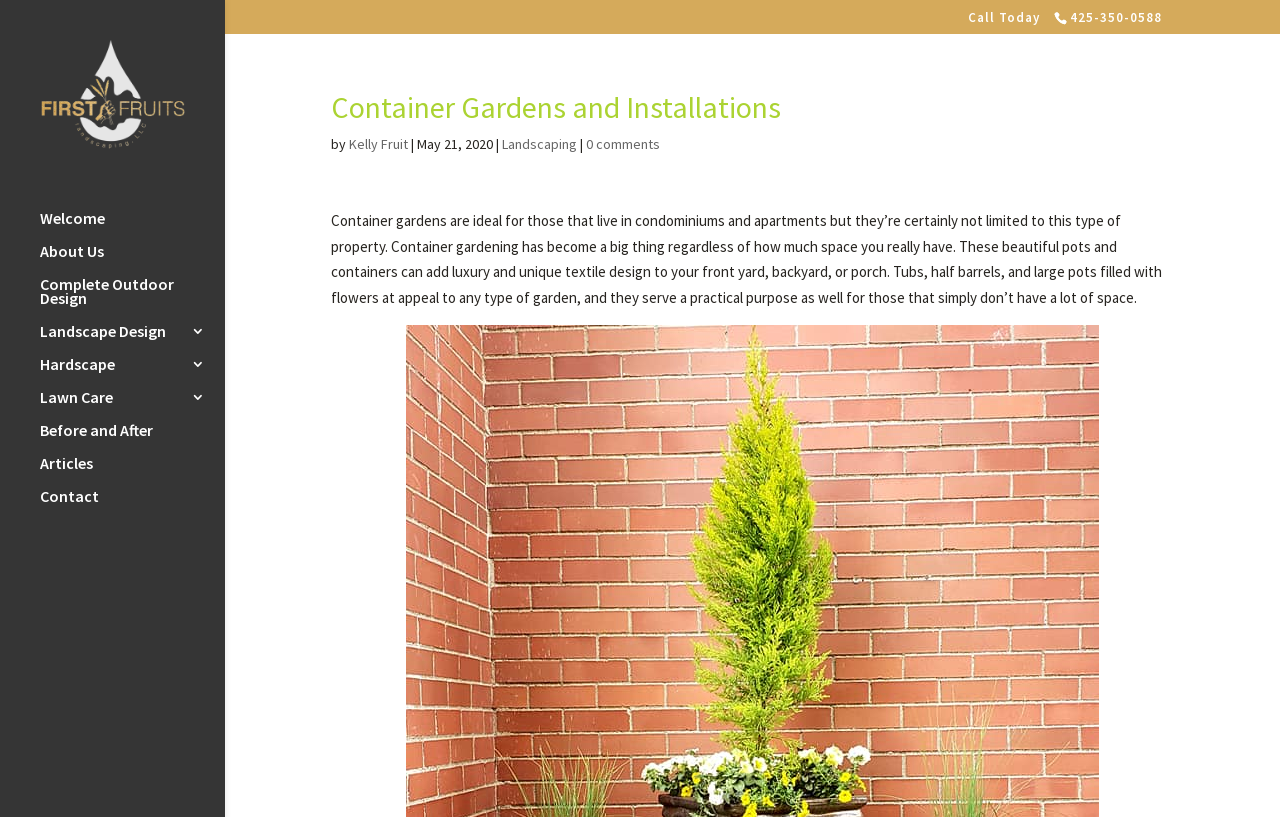Describe all the visual and textual components of the webpage comprehensively.

The webpage is about container gardens and installations, specifically highlighting the services of FirstFruits Landscaping. At the top right corner, there is a call-to-action "Call Today" with a phone number. Below it, there is a logo of FirstFruits Landscaping, which is an image with a link to the company's homepage.

On the left side, there is a navigation menu with links to various pages, including "Welcome", "About Us", "Complete Outdoor Design", and others. These links are stacked vertically, with "Welcome" at the top and "Contact" at the bottom.

In the main content area, there is a heading "Container Gardens and Installations" followed by an article written by Kelly Fruit on May 21, 2020. The article discusses the benefits of container gardening, highlighting its versatility and practicality for those with limited space. It also mentions the aesthetic appeal of using pots and containers to add luxury and unique design to outdoor spaces.

Below the article, there is a link to "Landscaping" and a note indicating that there are "0 comments" on the article. Overall, the webpage is focused on promoting container gardens and installations as a service offered by FirstFruits Landscaping, with a brief article providing more information on the topic.